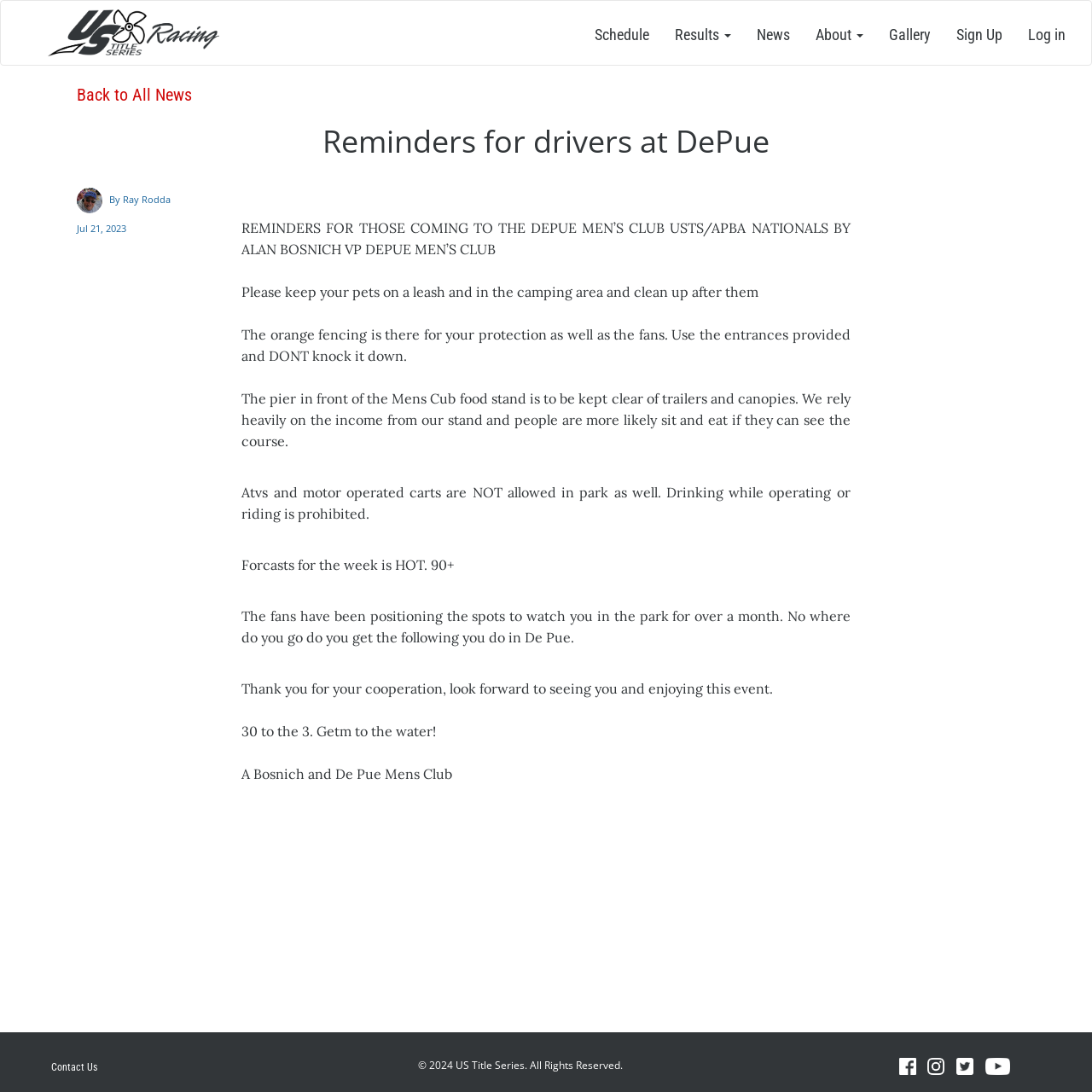What is the purpose of the orange fencing?
Please answer using one word or phrase, based on the screenshot.

Protection